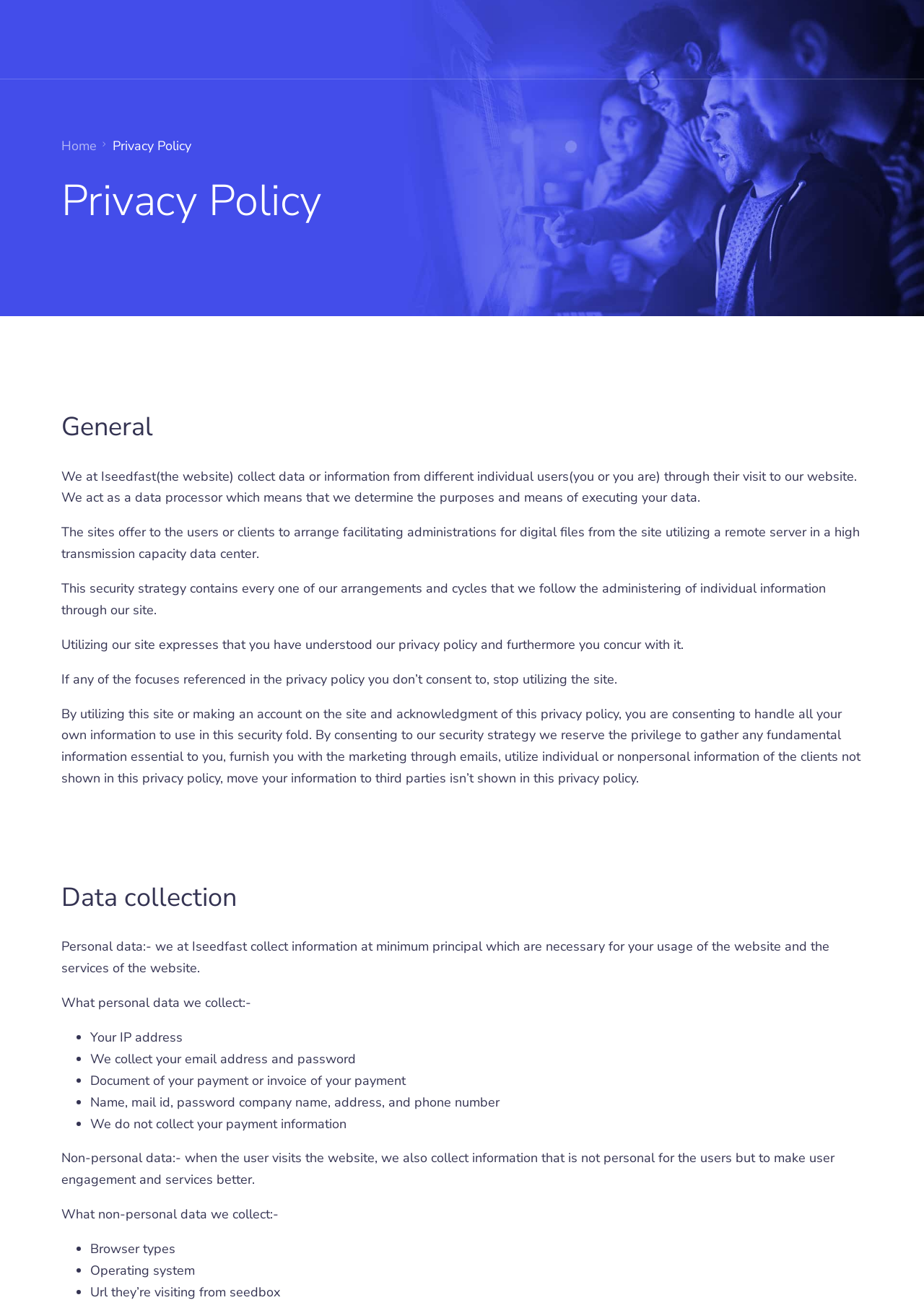Create a detailed description of the webpage's content and layout.

The webpage is about the privacy policy of a company called Iseedfast, which offers affordable and secure seedbox services. At the top of the page, there is a logo and a navigation menu with links to "Home", "Support", "Pricing", "Blog", and "Client Area". 

Below the navigation menu, there is a heading "Privacy Policy" followed by a brief introduction to the company's data collection practices. The introduction is divided into four paragraphs, explaining how the company collects data from users, the purpose of data collection, and the user's consent to the privacy policy.

The main content of the page is divided into two sections: "General" and "Data collection". The "General" section has five paragraphs explaining the company's data processing practices, user consent, and the scope of the privacy policy.

The "Data collection" section is further divided into two subsections: "Personal data" and "Non-personal data". The "Personal data" subsection lists the types of personal data collected by the company, including IP address, email address, password, payment documents, and other user information. The "Non-personal data" subsection explains that the company also collects non-personal data, such as browser types and operating systems, to improve user engagement and services.

Throughout the page, there are no images except for the logo at the top. The text is organized in a clear and readable format, with headings and bullet points used to highlight important information.